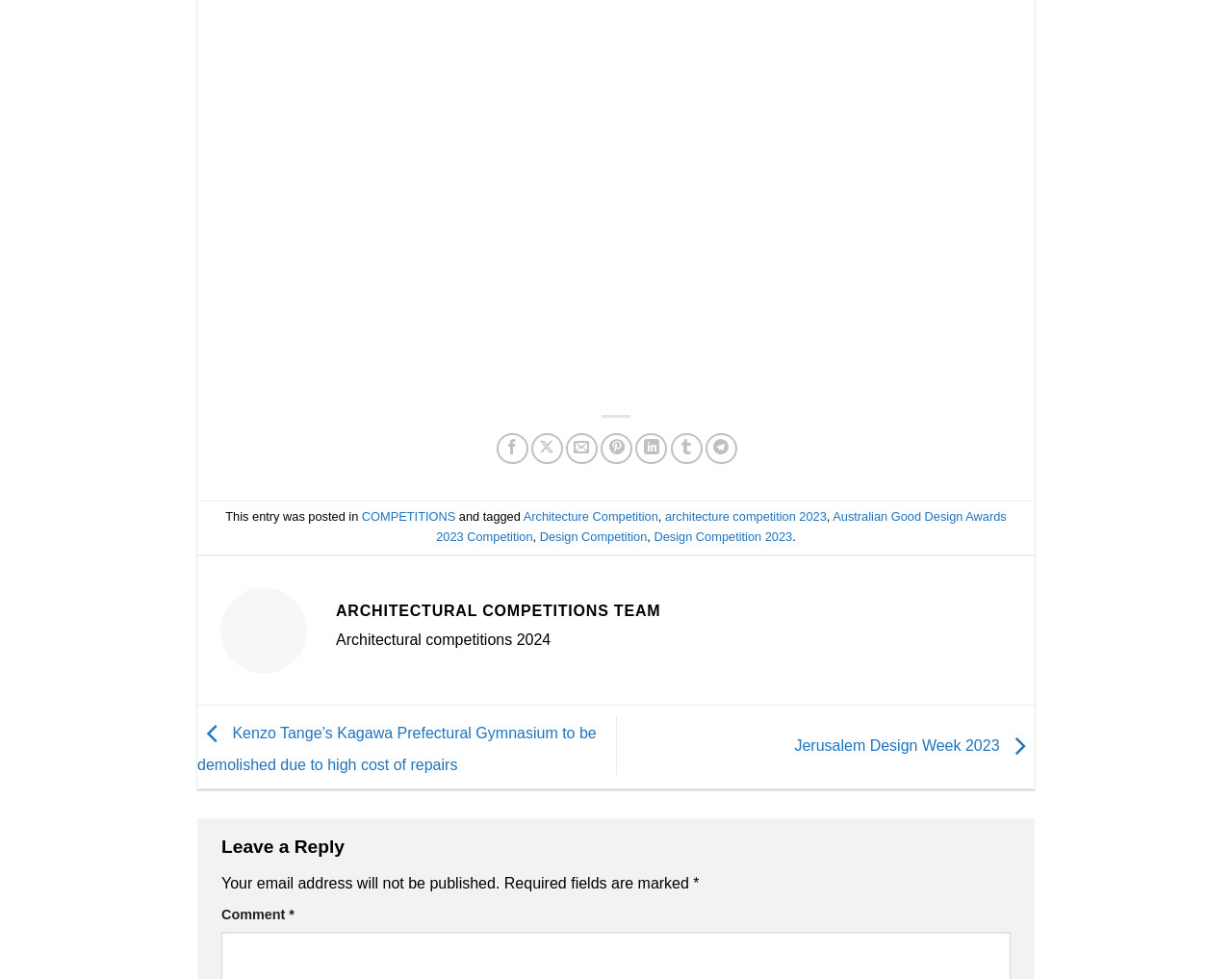Identify the bounding box coordinates for the region of the element that should be clicked to carry out the instruction: "Leave a reply". The bounding box coordinates should be four float numbers between 0 and 1, i.e., [left, top, right, bottom].

[0.18, 0.851, 0.82, 0.881]